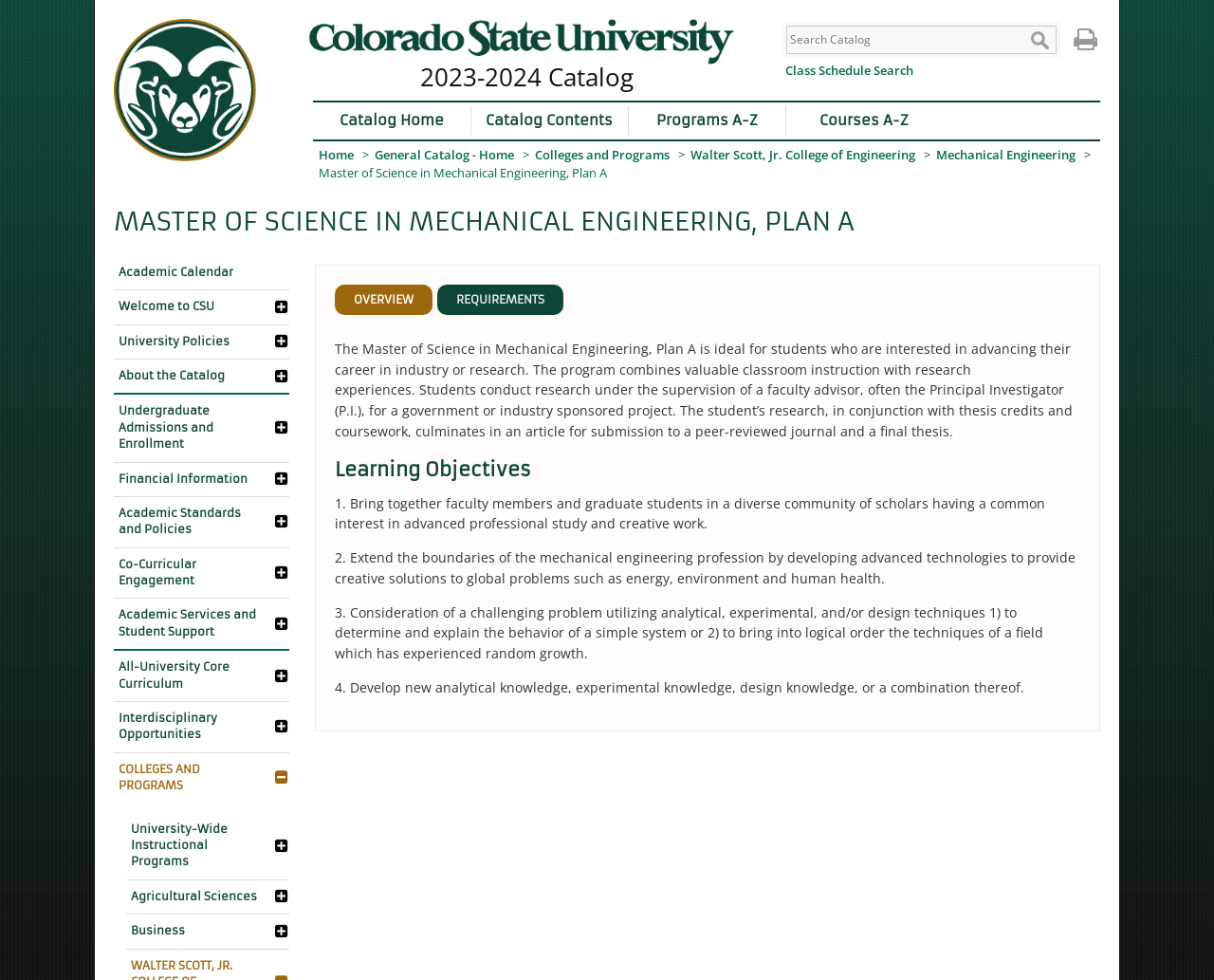Locate the bounding box coordinates of the item that should be clicked to fulfill the instruction: "Read more about climate change and avian migration".

None